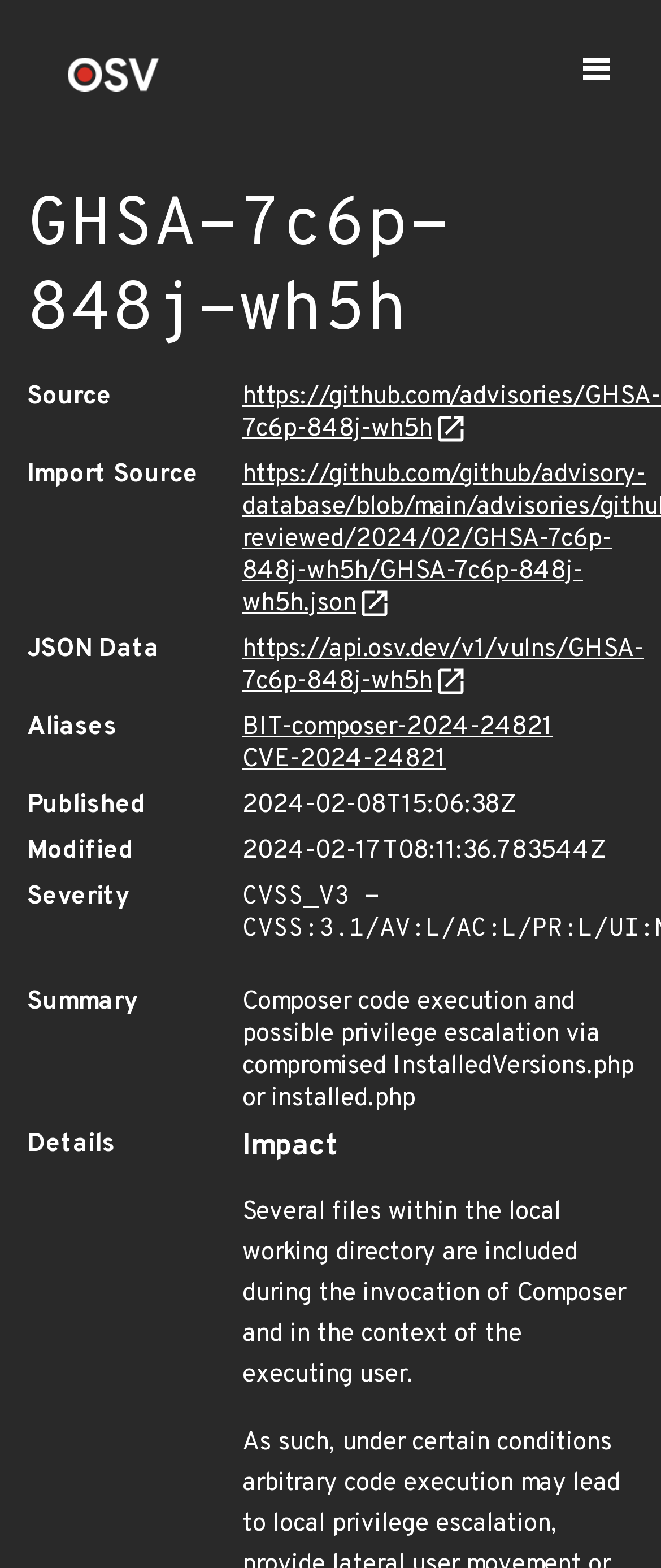Provide the bounding box coordinates of the UI element this sentence describes: "aria-label="Home page"".

[0.103, 0.045, 0.241, 0.064]